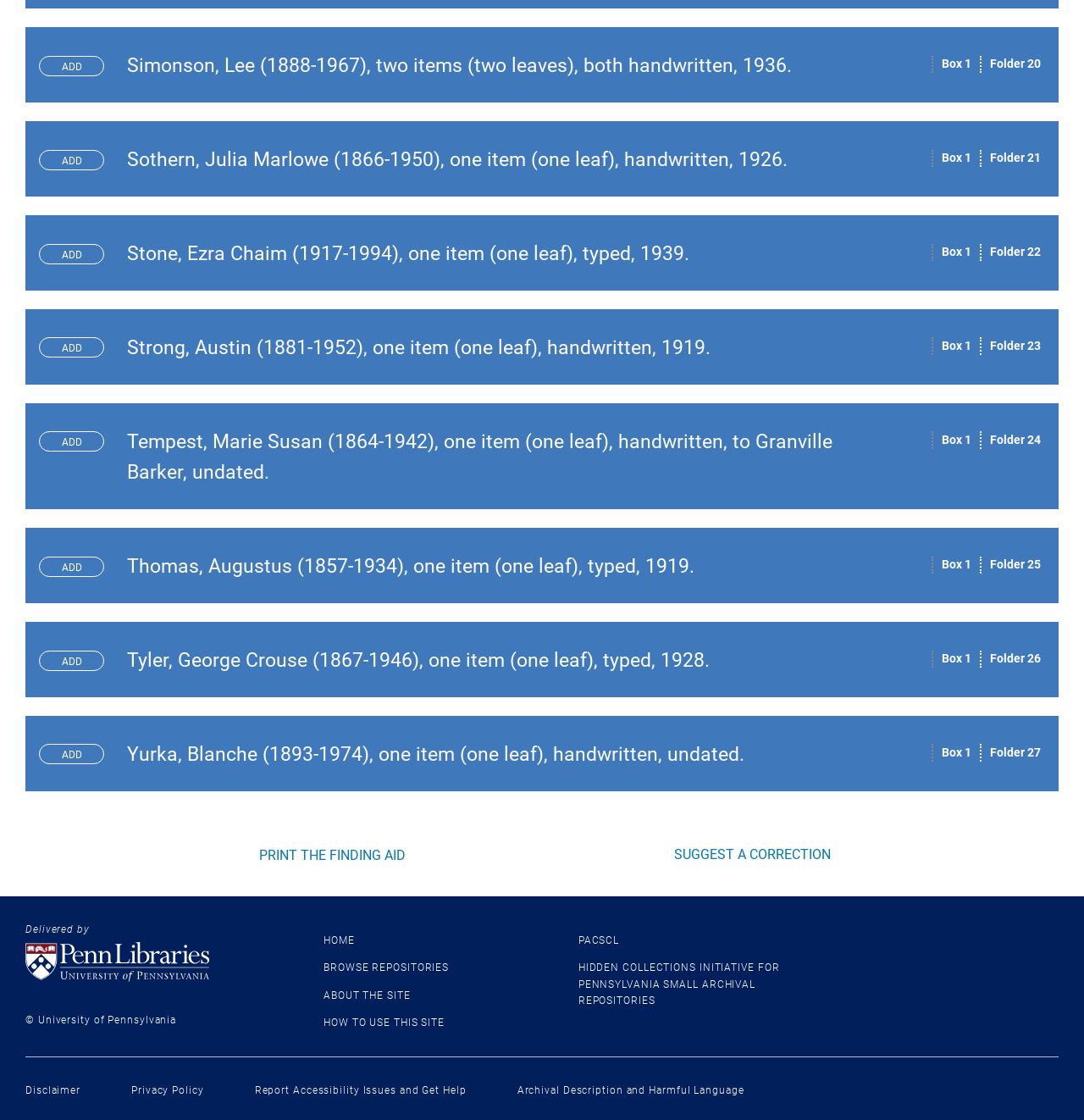Respond concisely with one word or phrase to the following query:
What is the text of the button below 'Print, Suggest'?

PRINT THE FINDING AID